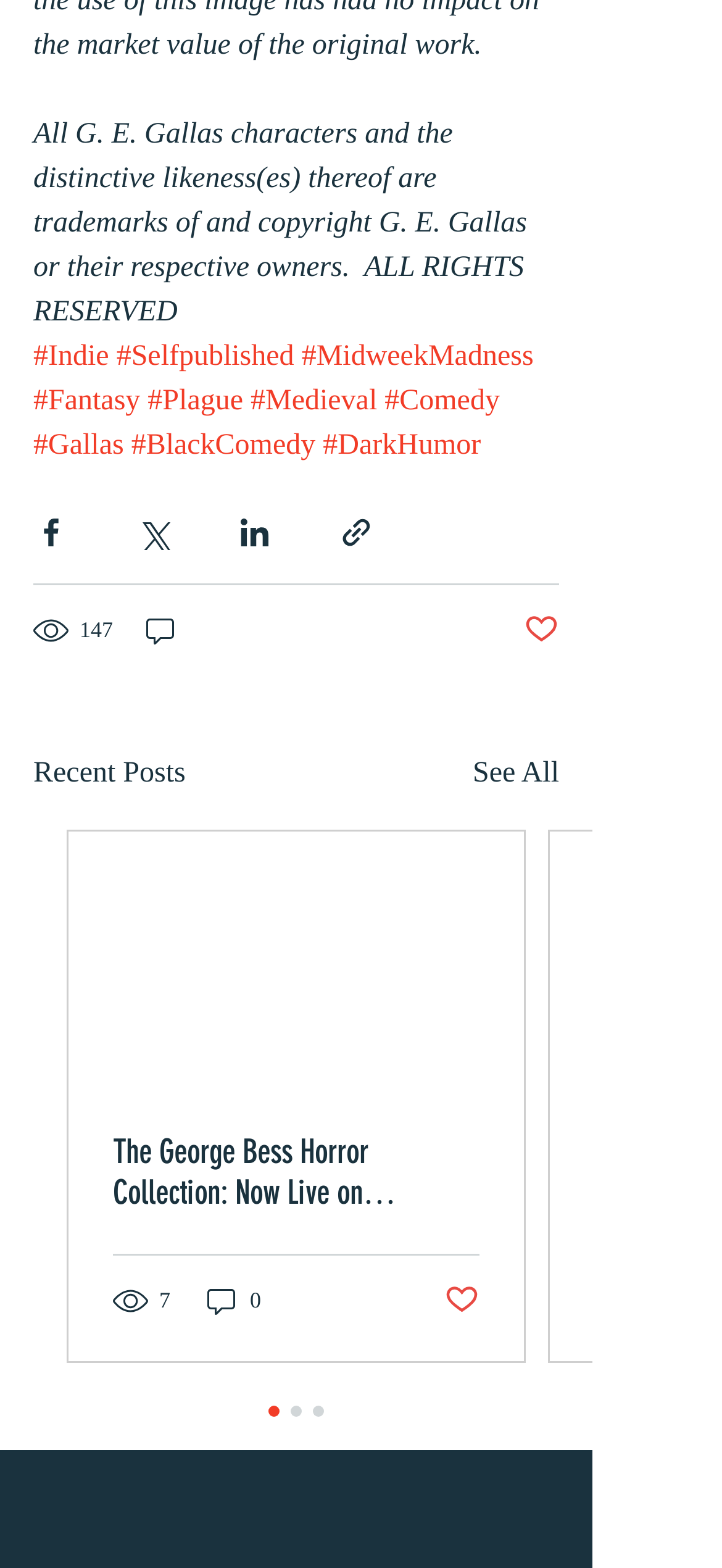Show the bounding box coordinates of the element that should be clicked to complete the task: "Click the 'See All' link".

[0.655, 0.479, 0.774, 0.508]